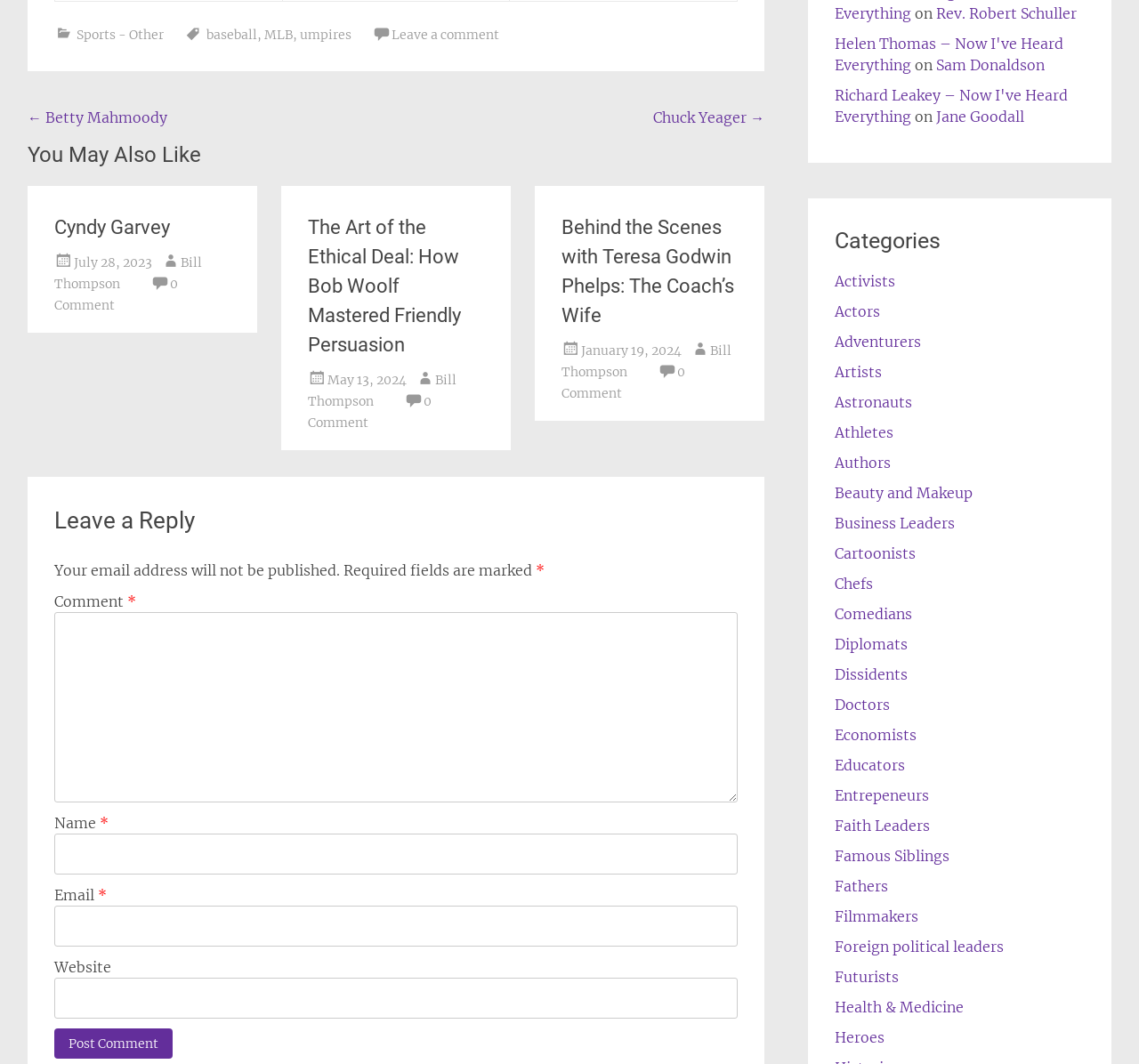Identify the bounding box coordinates for the element that needs to be clicked to fulfill this instruction: "Click on the 'Sports - Other' link". Provide the coordinates in the format of four float numbers between 0 and 1: [left, top, right, bottom].

[0.067, 0.025, 0.144, 0.04]